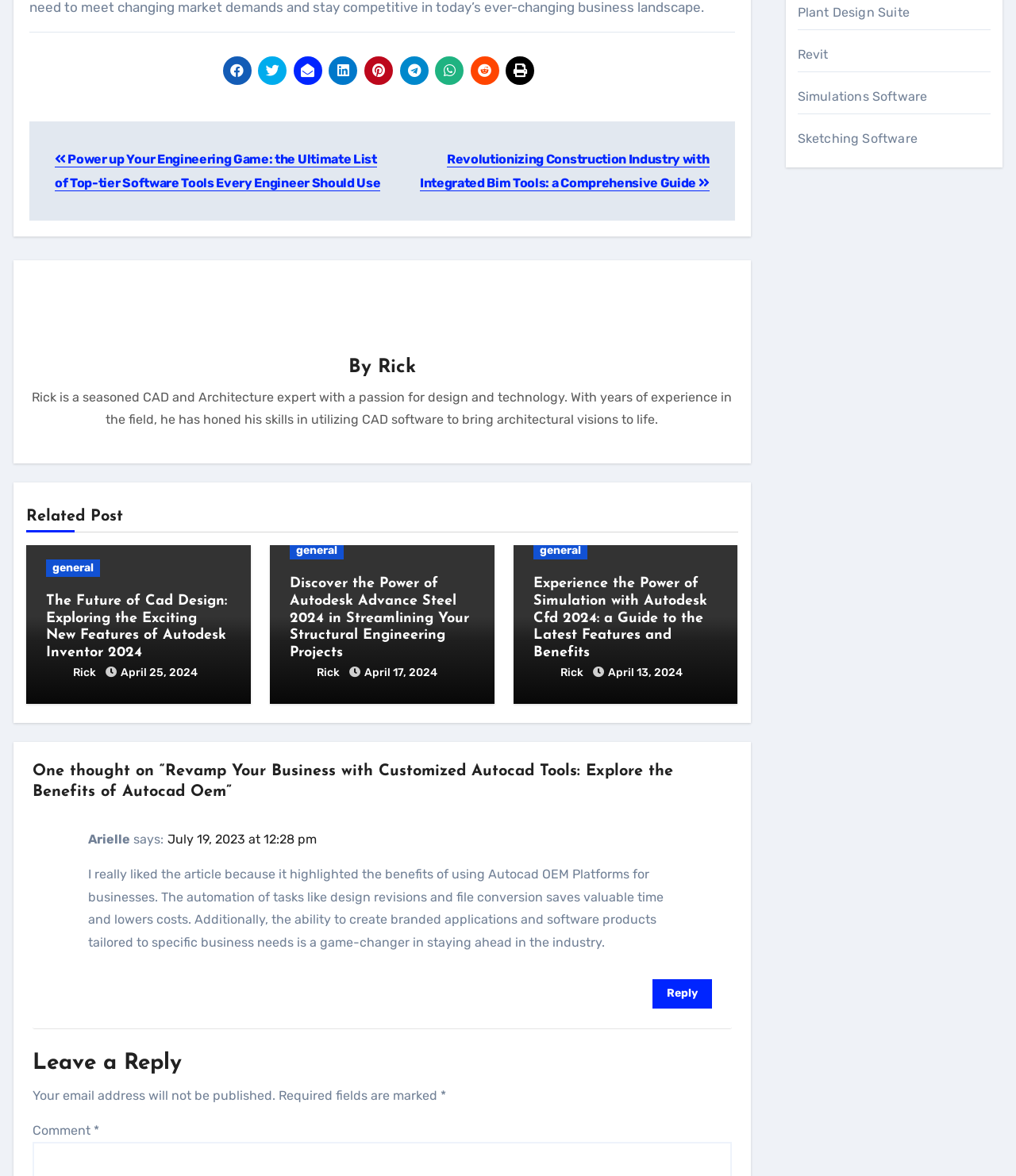Can you provide the bounding box coordinates for the element that should be clicked to implement the instruction: "Leave a reply to the article"?

[0.032, 0.892, 0.72, 0.917]